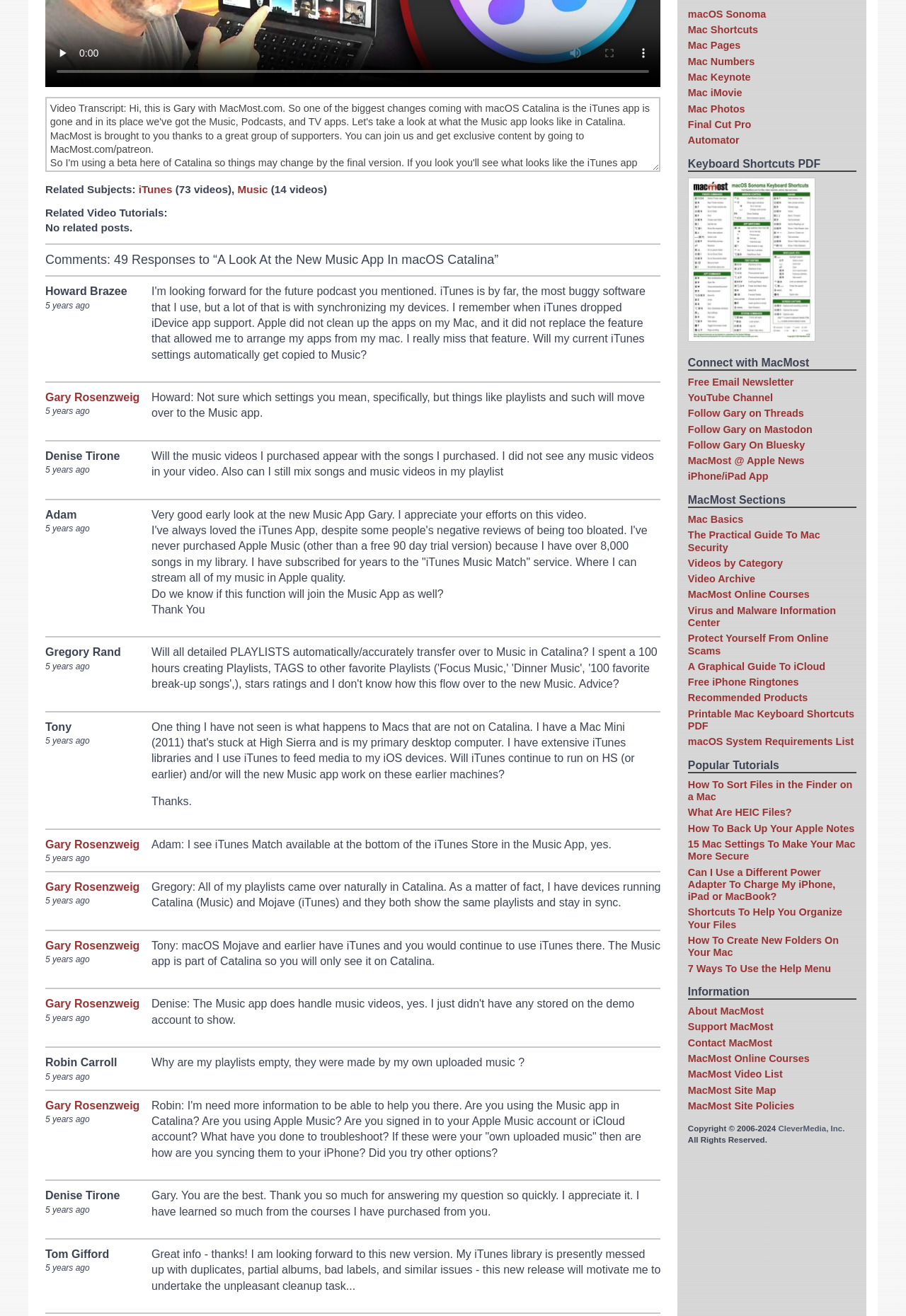Given the webpage screenshot and the description, determine the bounding box coordinates (top-left x, top-left y, bottom-right x, bottom-right y) that define the location of the UI element matching this description: MacMost Online Courses

[0.759, 0.448, 0.894, 0.456]